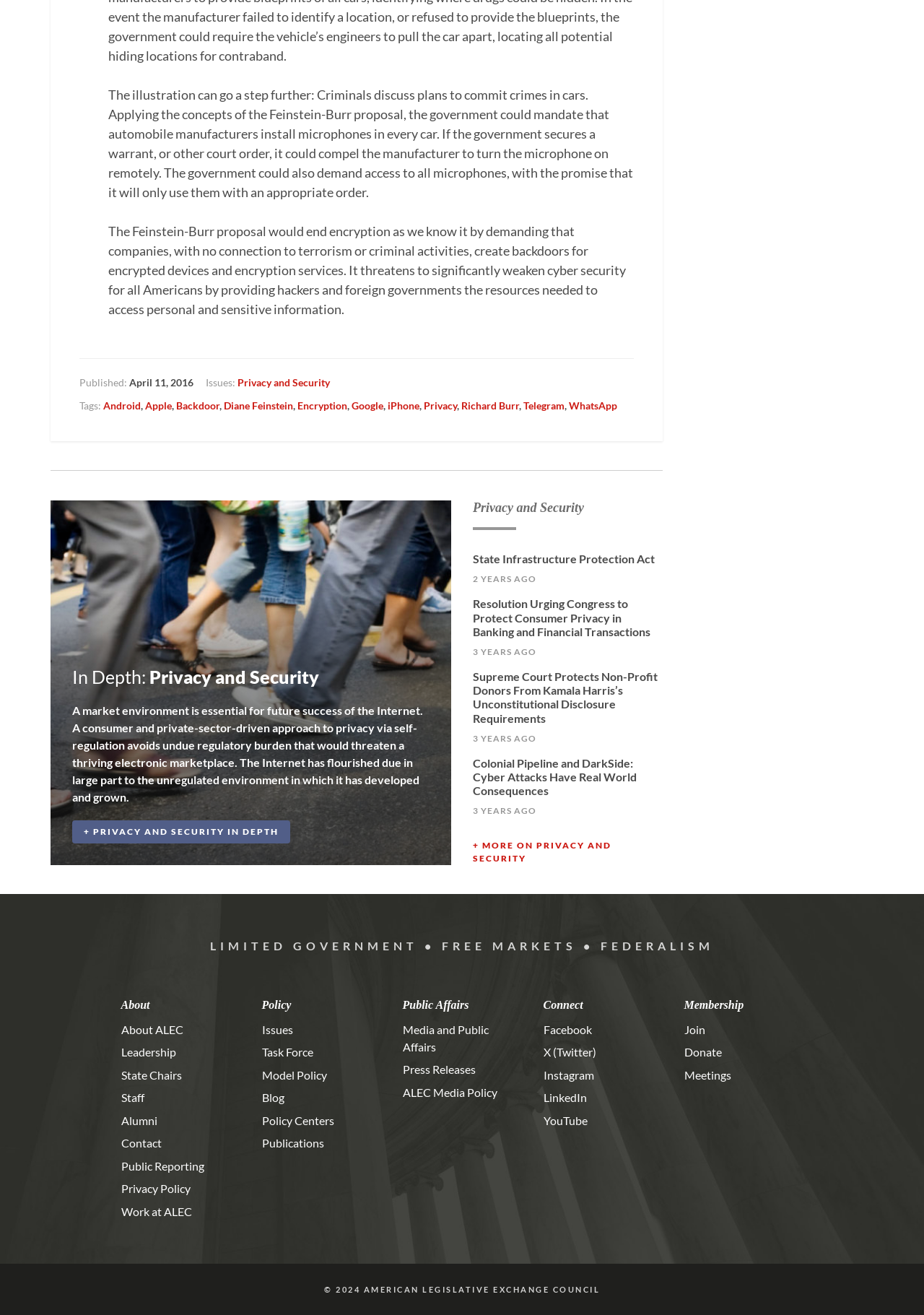Based on what you see in the screenshot, provide a thorough answer to this question: What is the date of the article?

The date of the article can be determined by reading the text on the webpage. The text mentions 'Published: April 11, 2016' which indicates the date of publication.